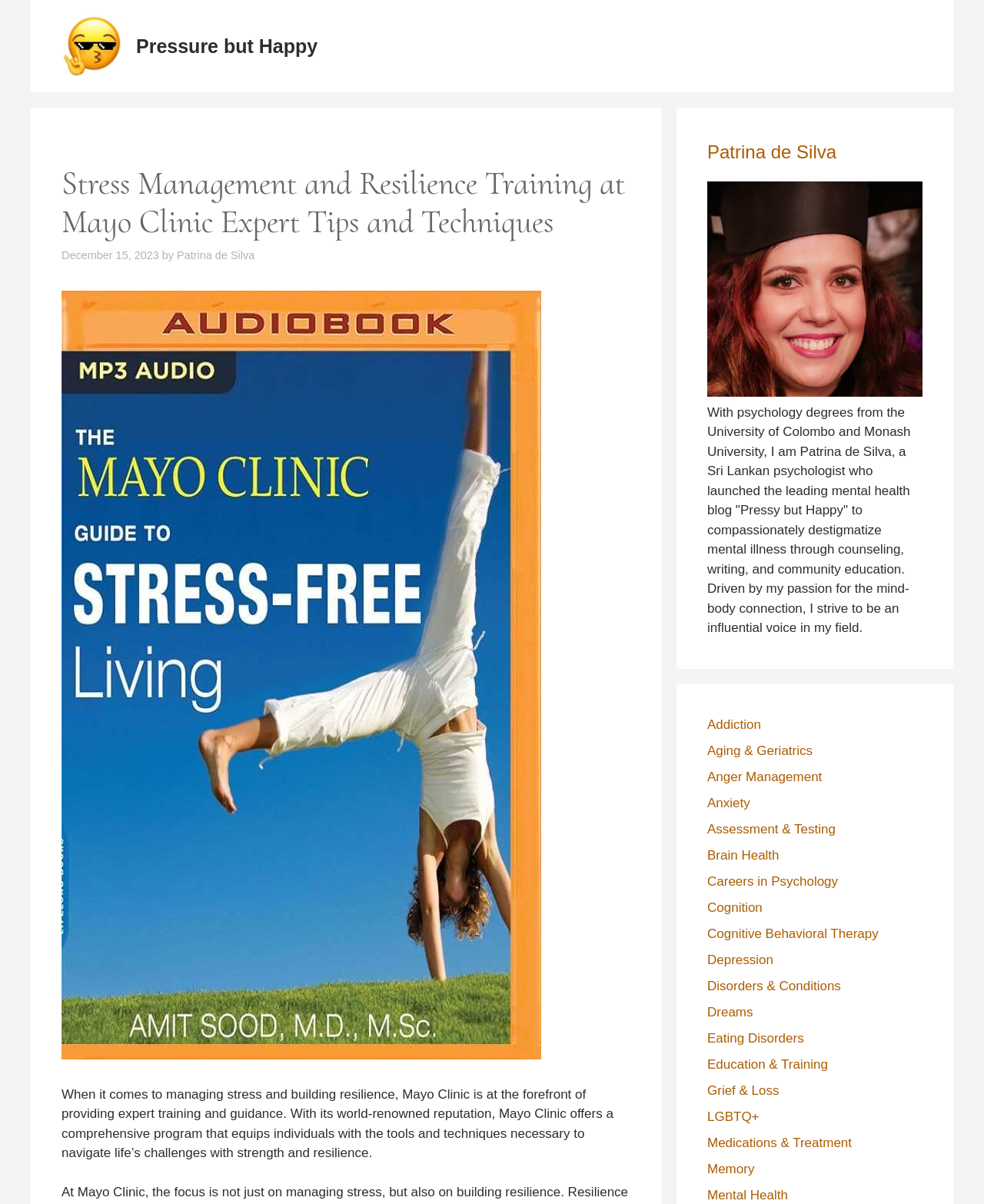Indicate the bounding box coordinates of the element that must be clicked to execute the instruction: "Check the blog post by Patrina de Silva". The coordinates should be given as four float numbers between 0 and 1, i.e., [left, top, right, bottom].

[0.062, 0.207, 0.162, 0.217]